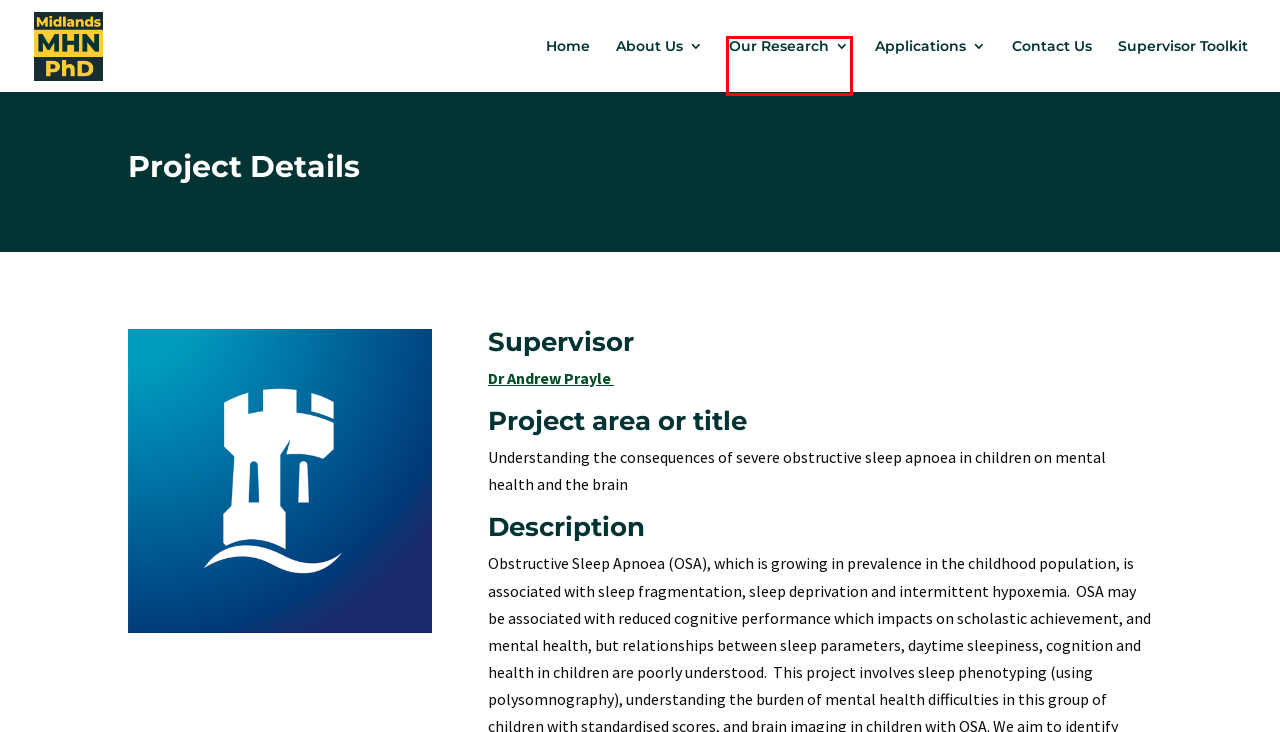Observe the screenshot of a webpage with a red bounding box highlighting an element. Choose the webpage description that accurately reflects the new page after the element within the bounding box is clicked. Here are the candidates:
A. Applications - Midlands Mental Health and Neurosciences PhD Programme
B. Our Research - Midlands Mental Health and Neurosciences PhD Programme
C. 2024 Recruitment - Midlands Mental Health and Neurosciences PhD Programme
D. Supervisor Toolkit - Midlands Mental Health and Neurosciences PhD Programme
E. Home - Midlands Mental Health and Neurosciences PhD Programme
F. About us - Midlands Mental Health and Neurosciences PhD Programme
G. People - The University of Nottingham
H. Contact us - Midlands Mental Health and Neurosciences PhD Programme

B